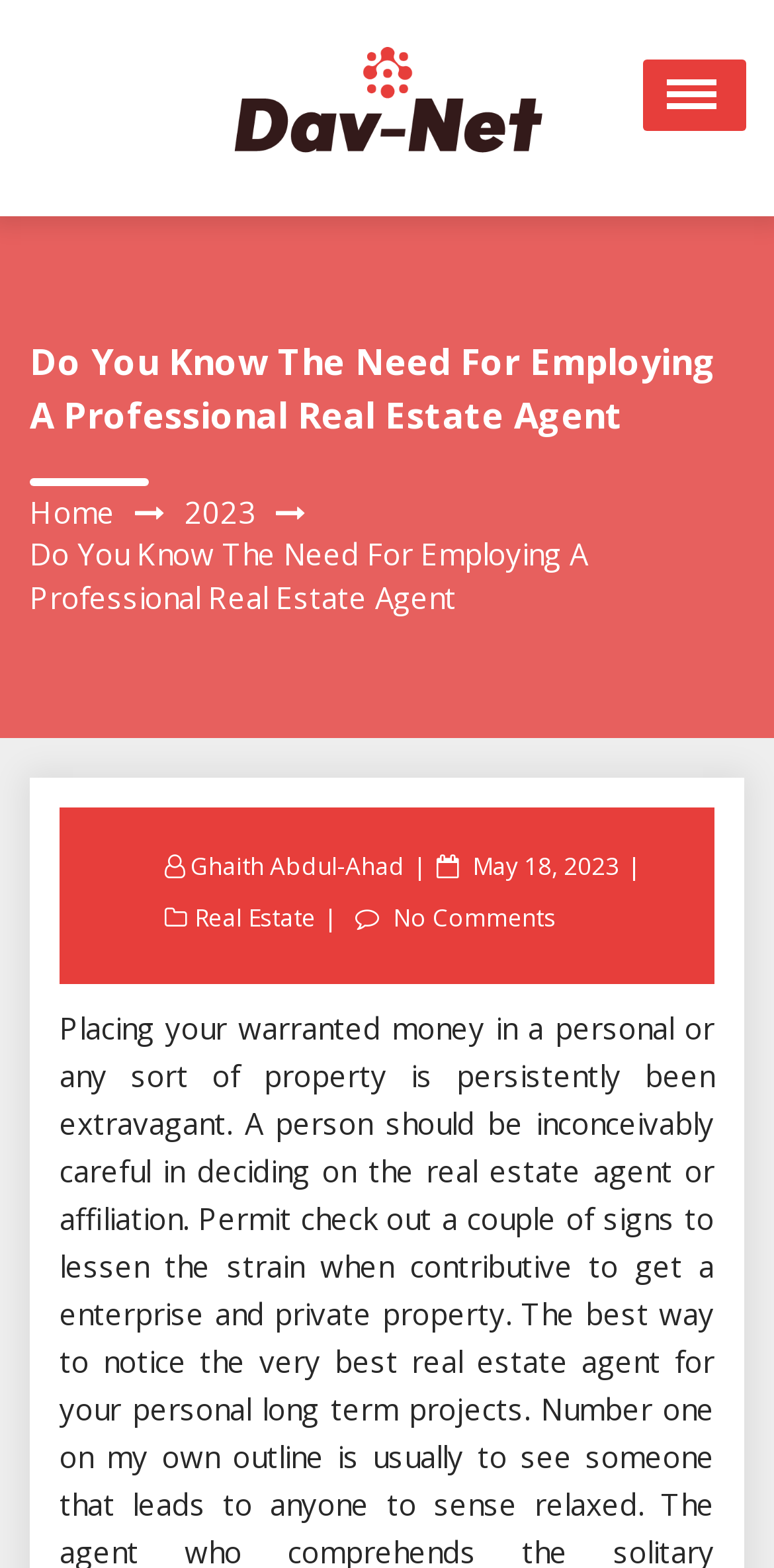Determine the bounding box coordinates of the clickable element to complete this instruction: "Open the menu". Provide the coordinates in the format of four float numbers between 0 and 1, [left, top, right, bottom].

[0.831, 0.038, 0.964, 0.084]